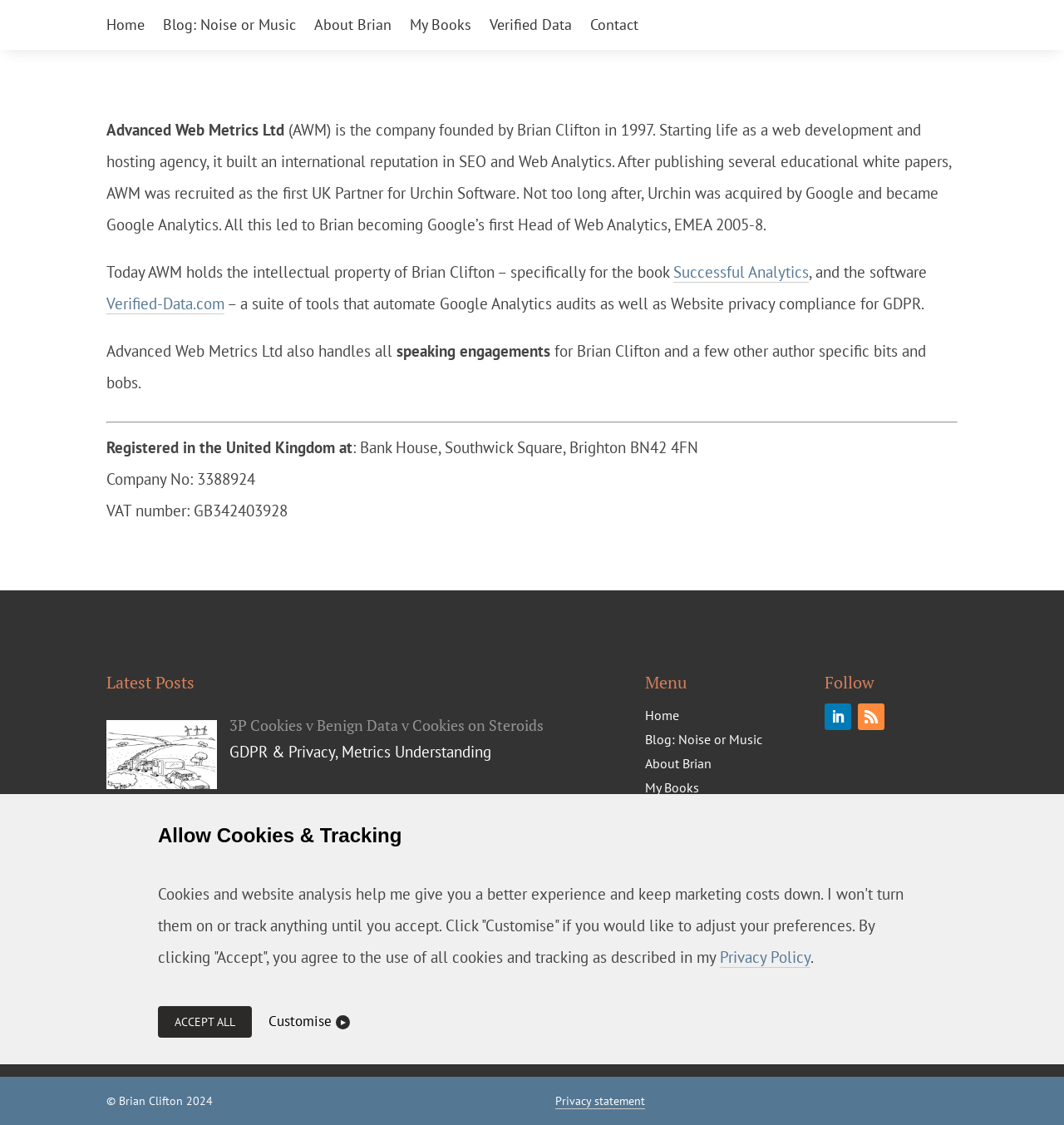What is the purpose of Verified-Data.com?
Could you answer the question with a detailed and thorough explanation?

The answer can be found in the article section of the webpage, where it is stated that 'Verified-Data.com – a suite of tools that automate Google Analytics audits as well as Website privacy compliance for GDPR'.